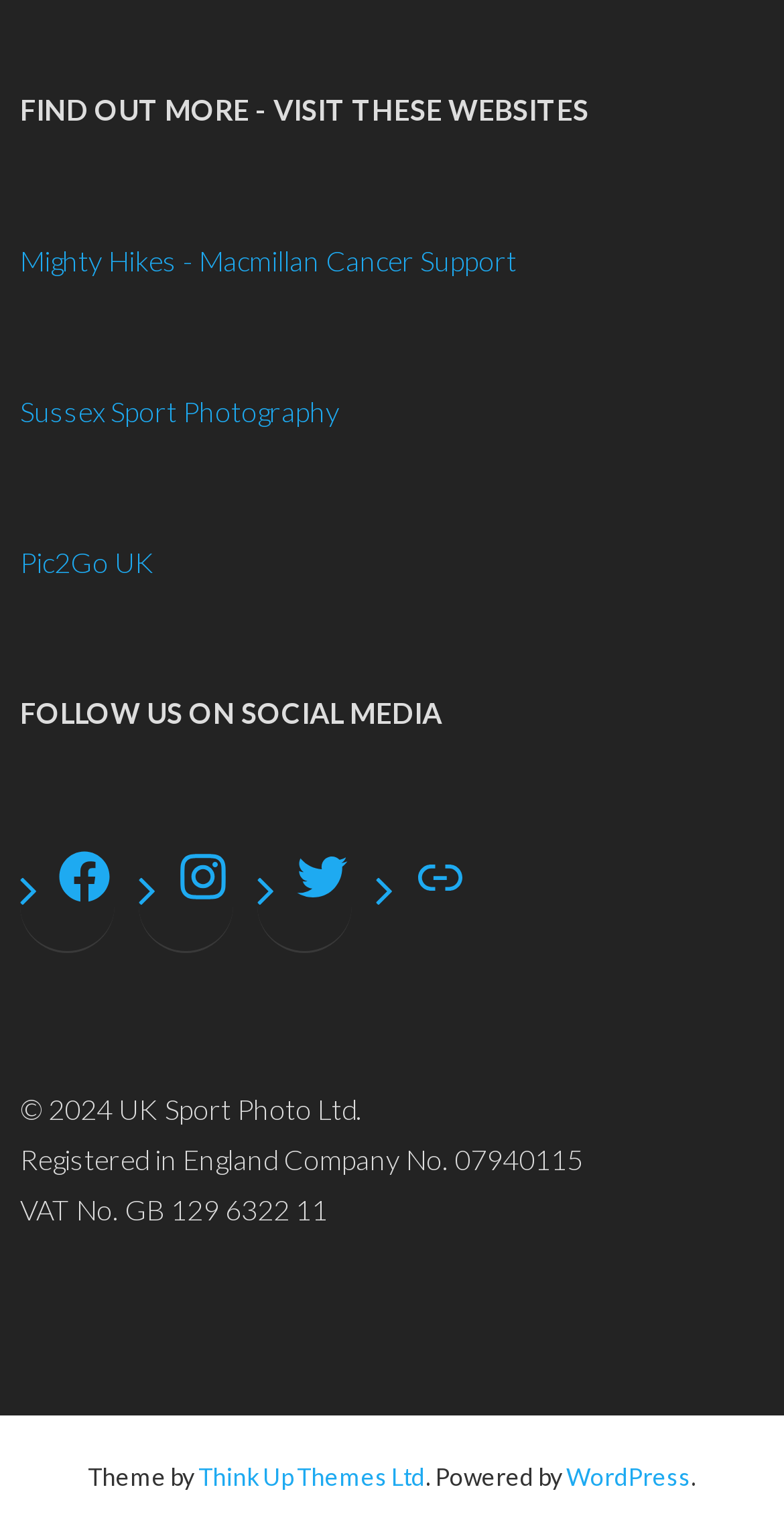Please provide a one-word or phrase answer to the question: 
How many external websites are linked?

5